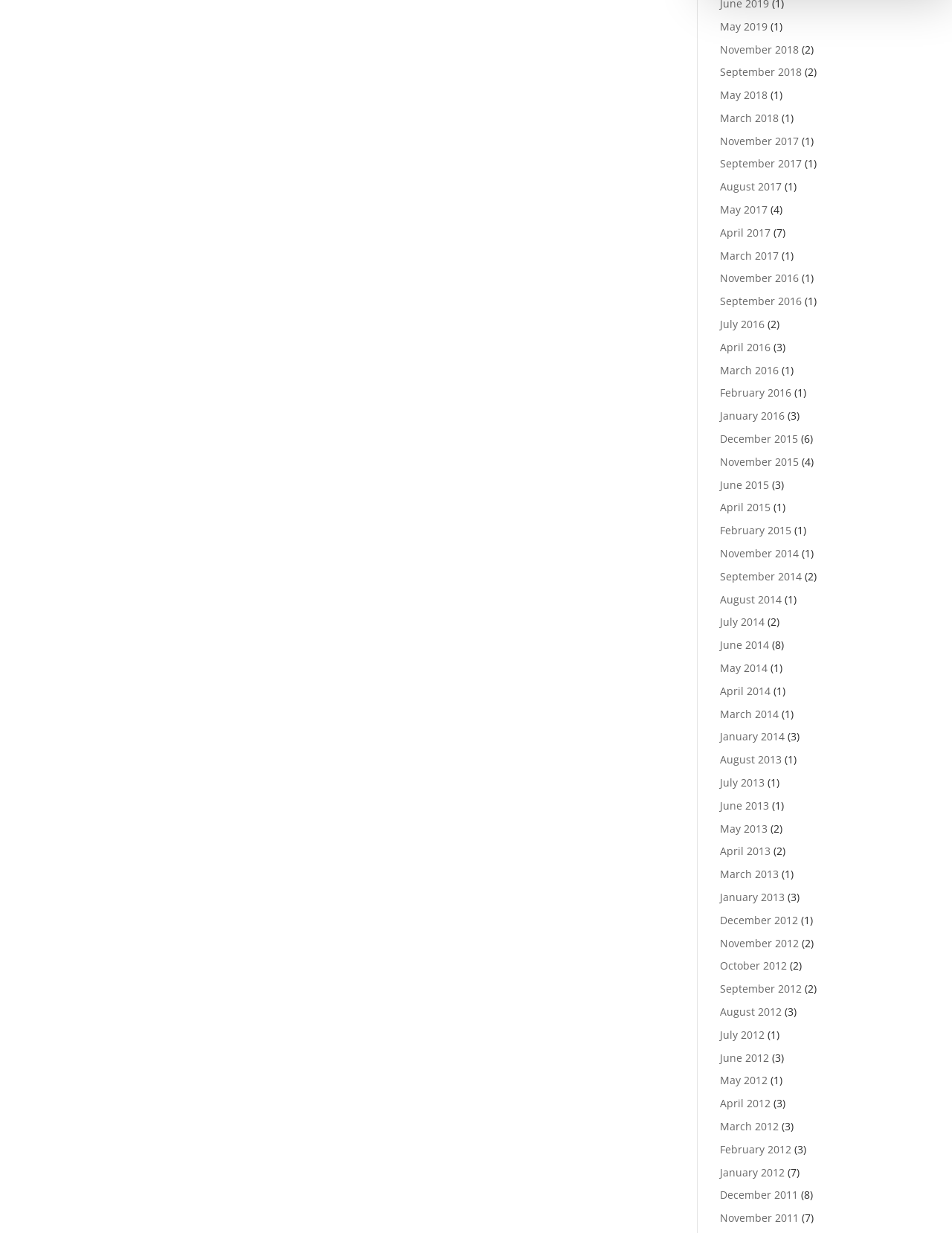How many months are available in 2018?
Please give a detailed and thorough answer to the question, covering all relevant points.

After examining the list of links, I counted the number of months available in 2018 and found that there are three: March 2018, September 2018, and November 2018.